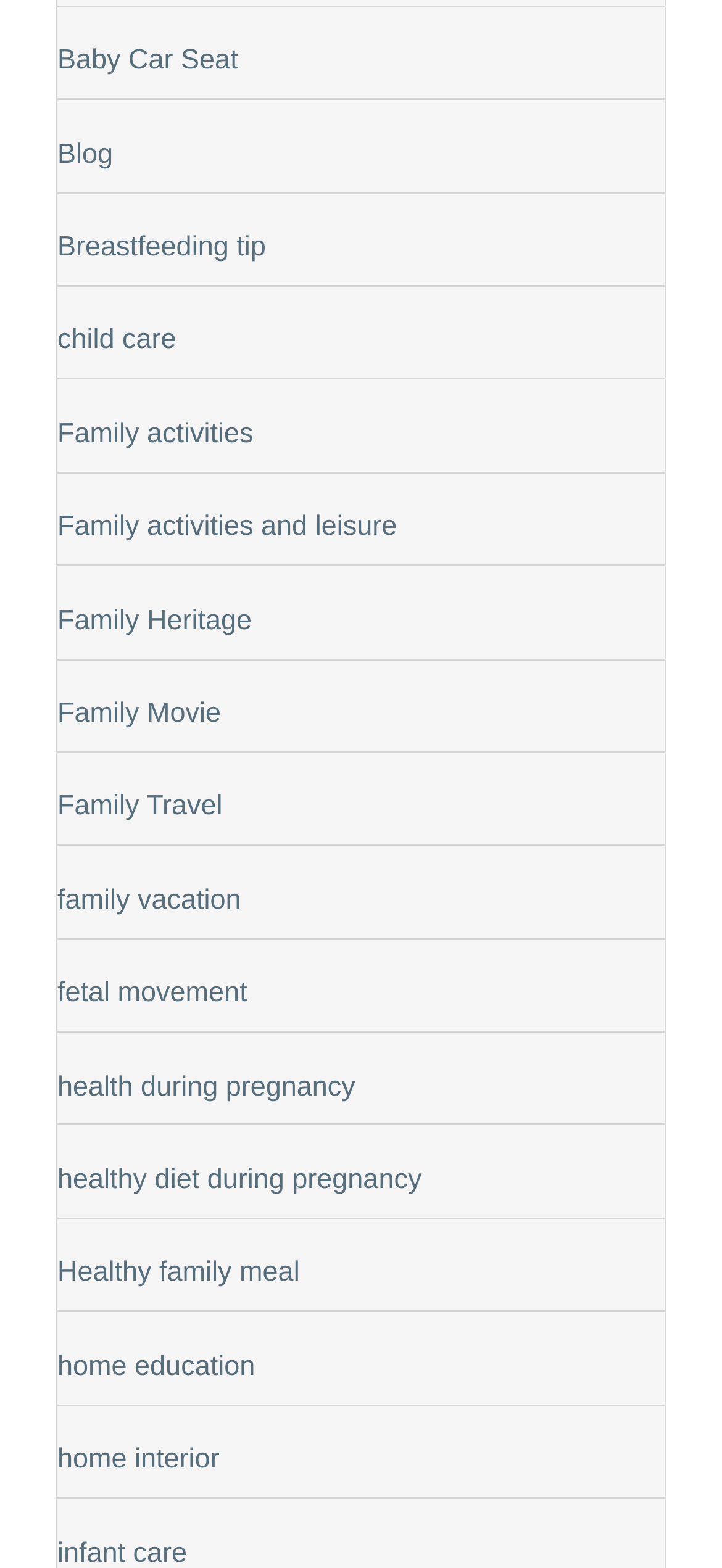Please reply to the following question with a single word or a short phrase:
What is the first link on the webpage?

Baby Car Seat